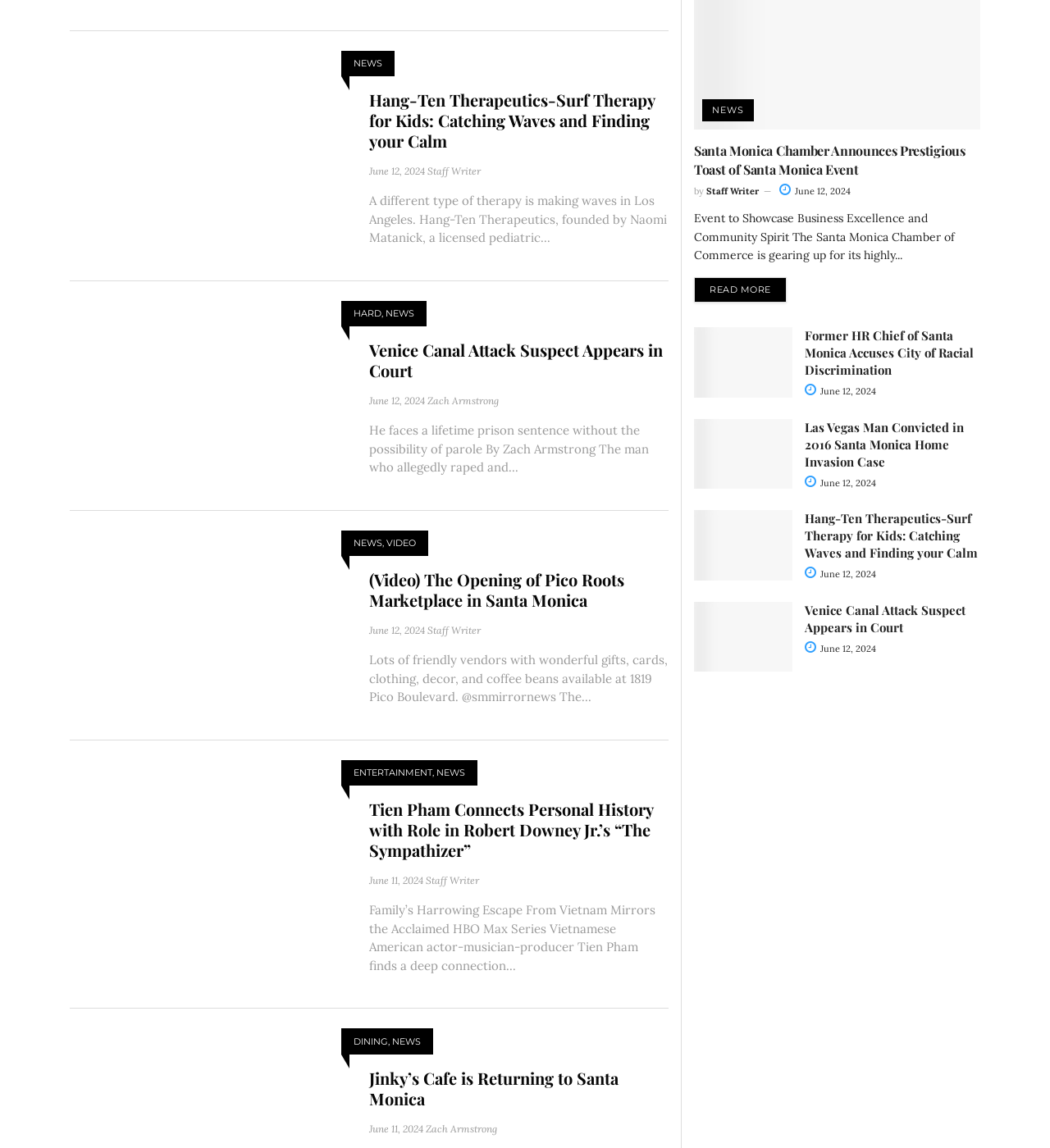Answer the following in one word or a short phrase: 
What is the title of the article with the image?

Former HR Chief of Santa Monica Accuses City of Racial Discrimination